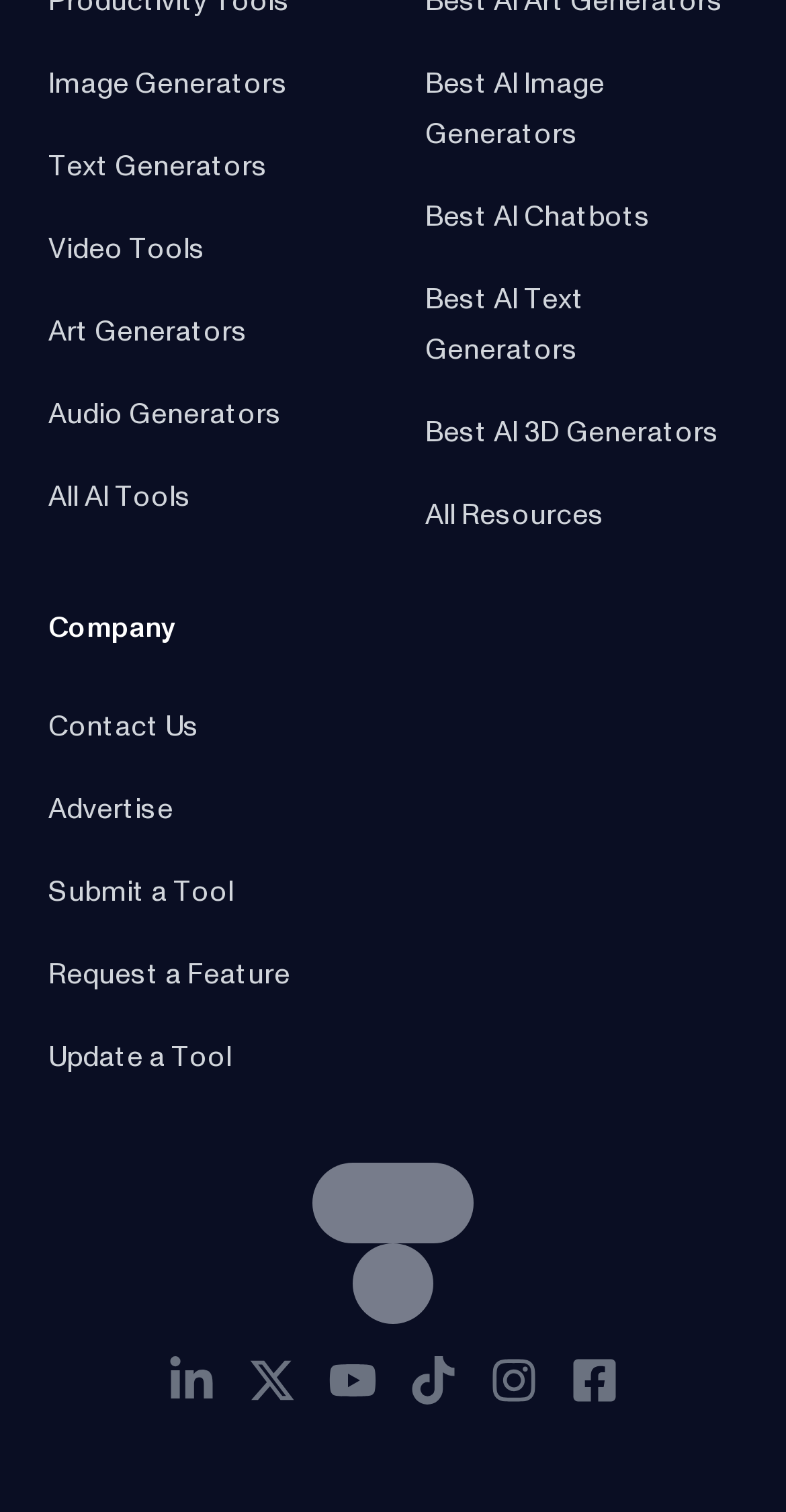How many social media platforms are linked on this webpage? Based on the screenshot, please respond with a single word or phrase.

6